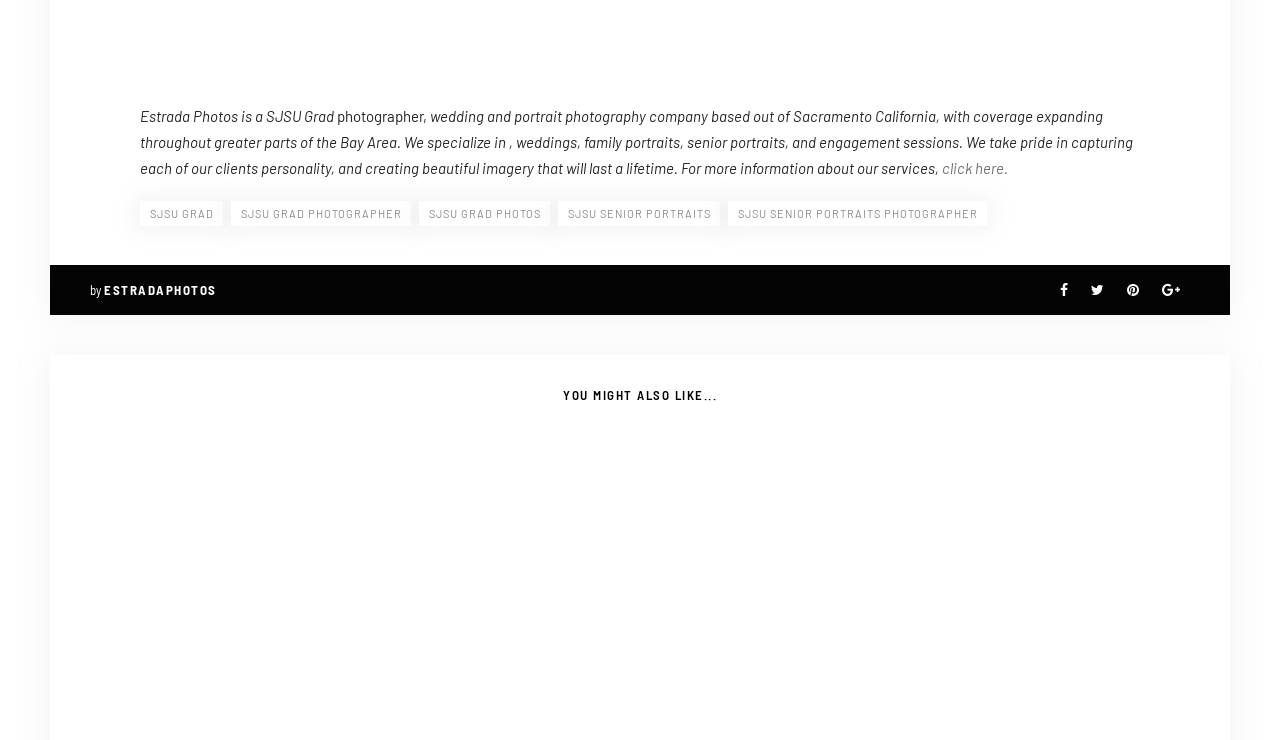Please locate the bounding box coordinates of the element that needs to be clicked to achieve the following instruction: "visit SJSU GRAD PHOTOGRAPHER page". The coordinates should be four float numbers between 0 and 1, i.e., [left, top, right, bottom].

[0.18, 0.271, 0.321, 0.305]